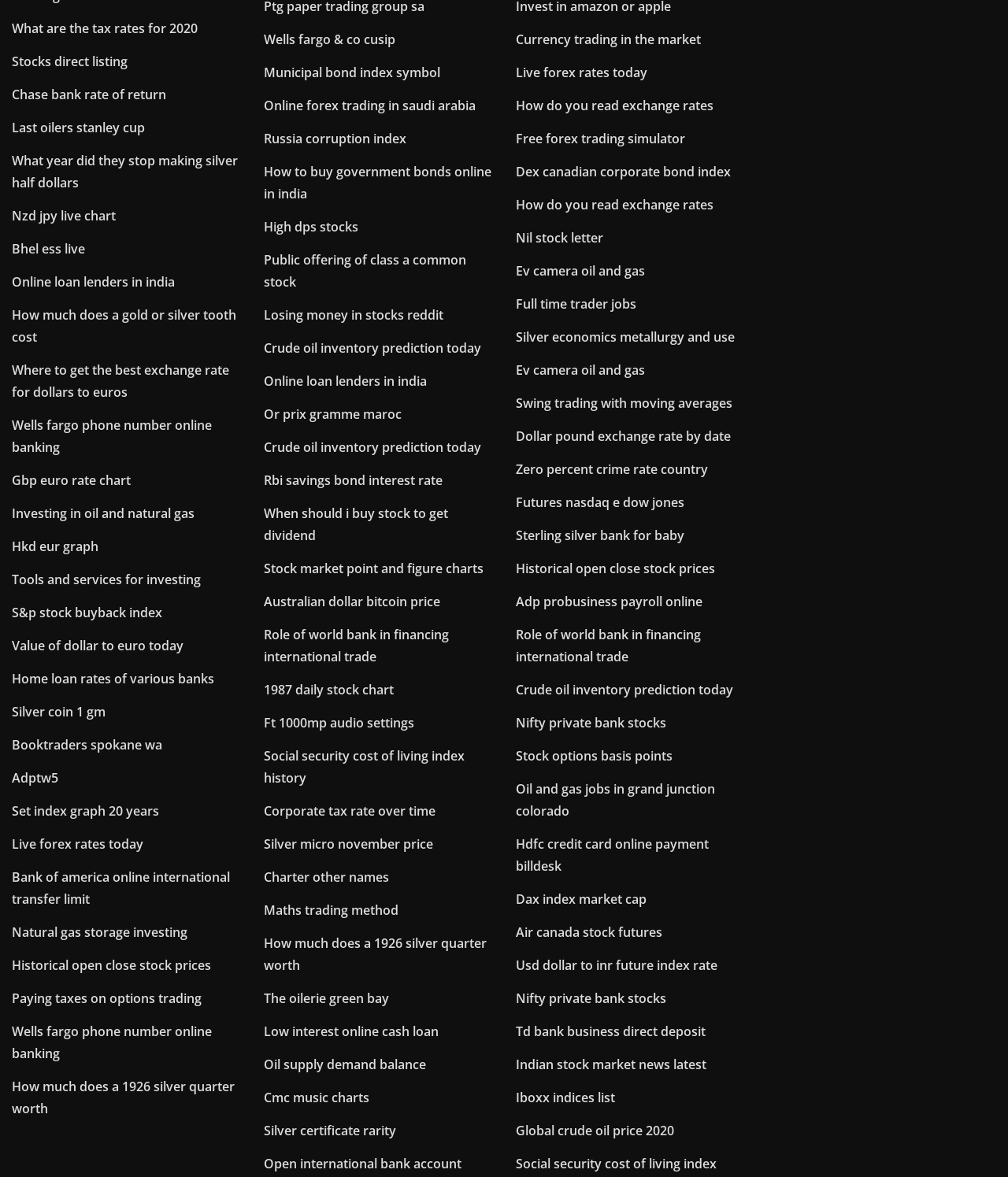Determine the bounding box coordinates of the area to click in order to meet this instruction: "Explore 'Currency trading in the market'".

[0.512, 0.026, 0.695, 0.041]